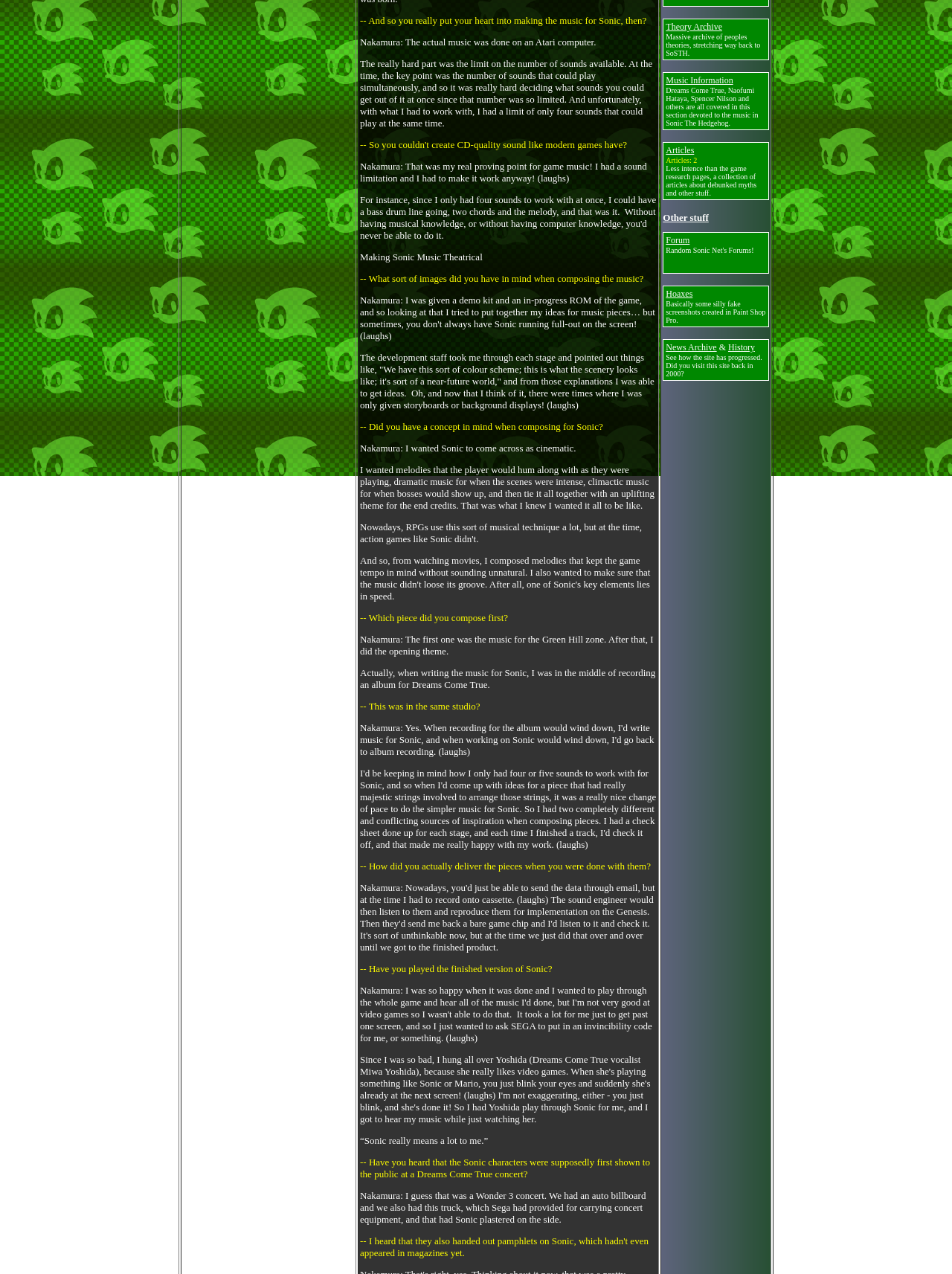From the webpage screenshot, predict the bounding box coordinates (top-left x, top-left y, bottom-right x, bottom-right y) for the UI element described here: History

[0.765, 0.269, 0.793, 0.277]